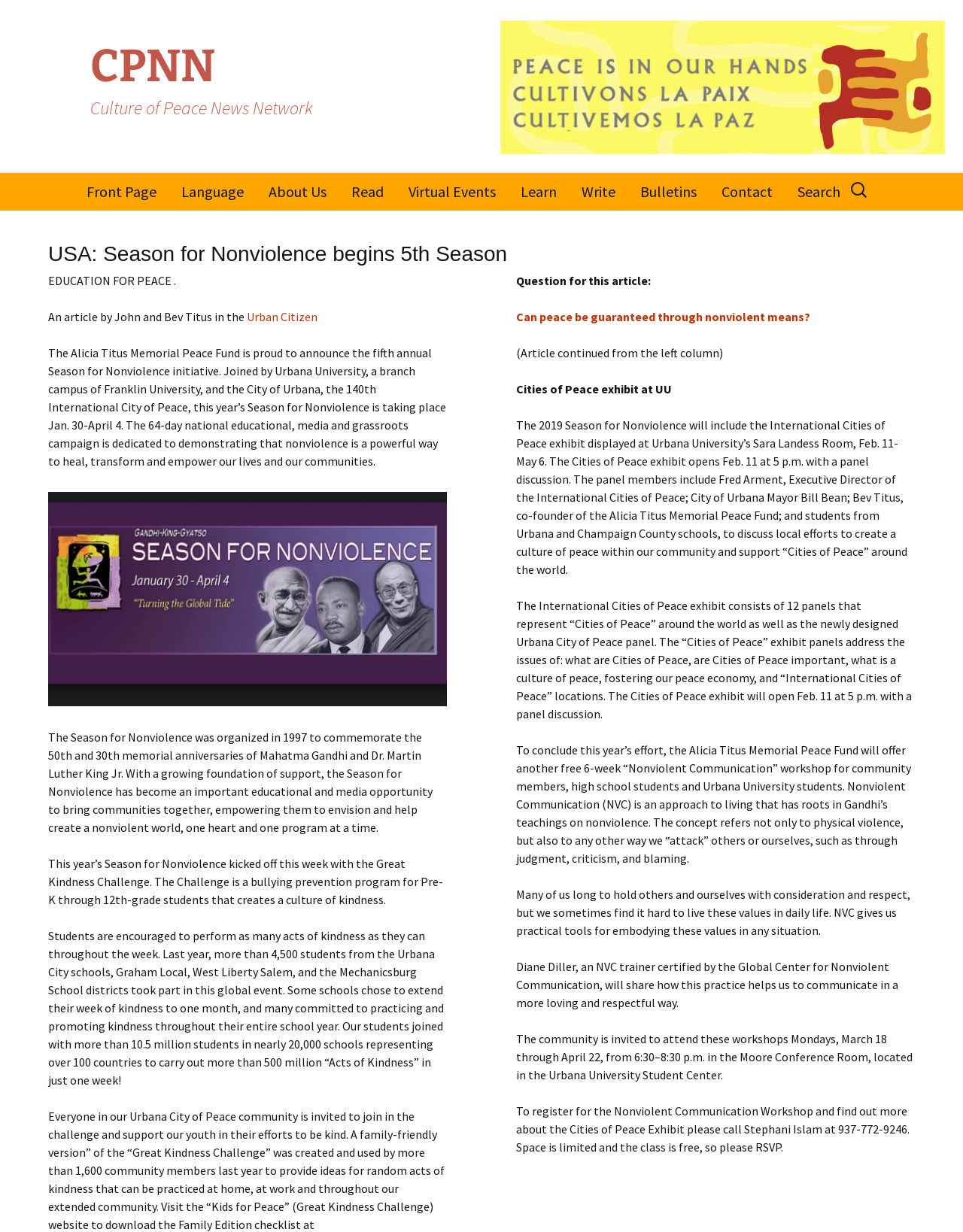Please find the bounding box coordinates of the element that must be clicked to perform the given instruction: "Submit an article". The coordinates should be four float numbers from 0 to 1, i.e., [left, top, right, bottom].

[0.592, 0.201, 0.748, 0.232]